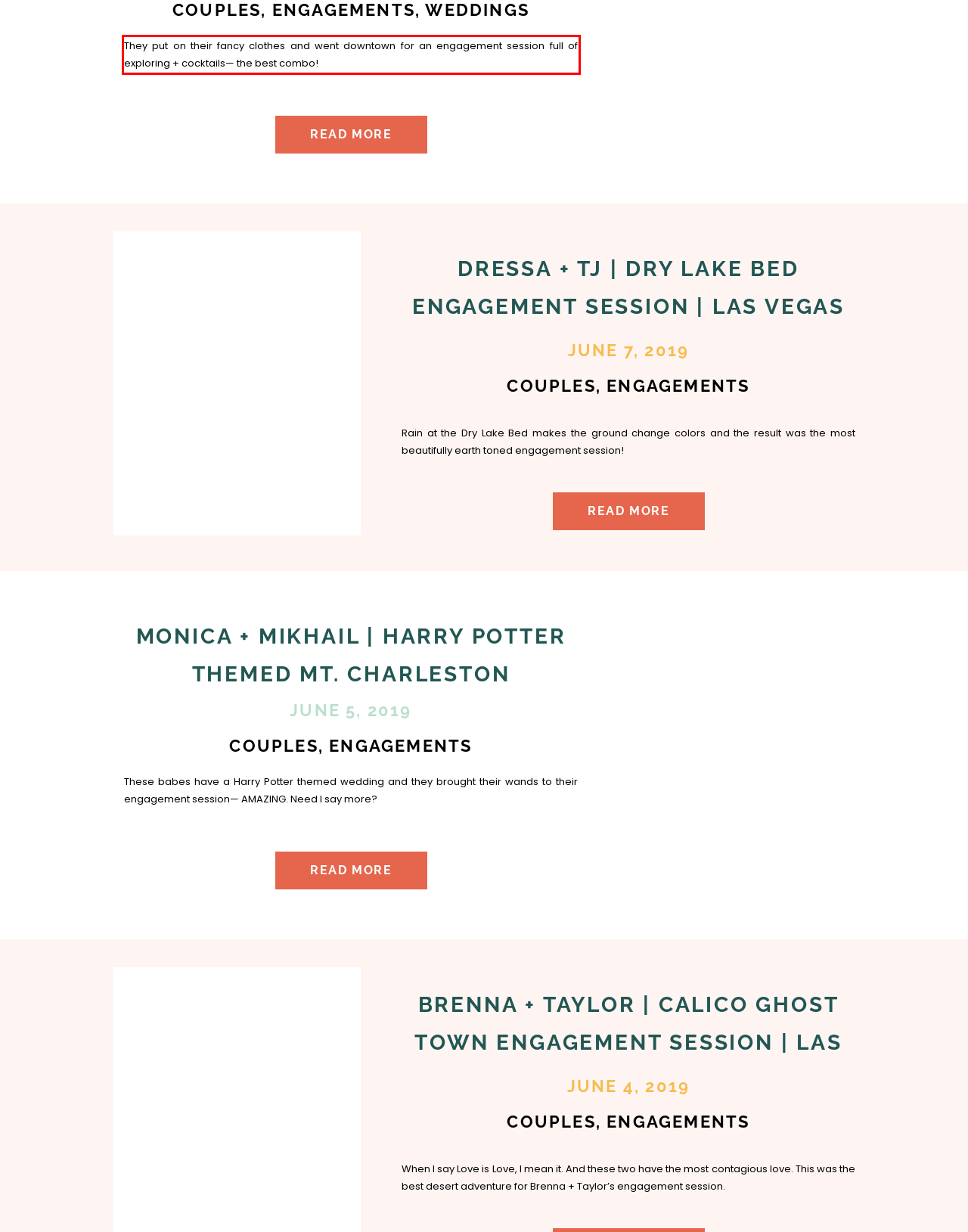Given a webpage screenshot, locate the red bounding box and extract the text content found inside it.

They put on their fancy clothes and went downtown for an engagement session full of exploring + cocktails— the best combo!